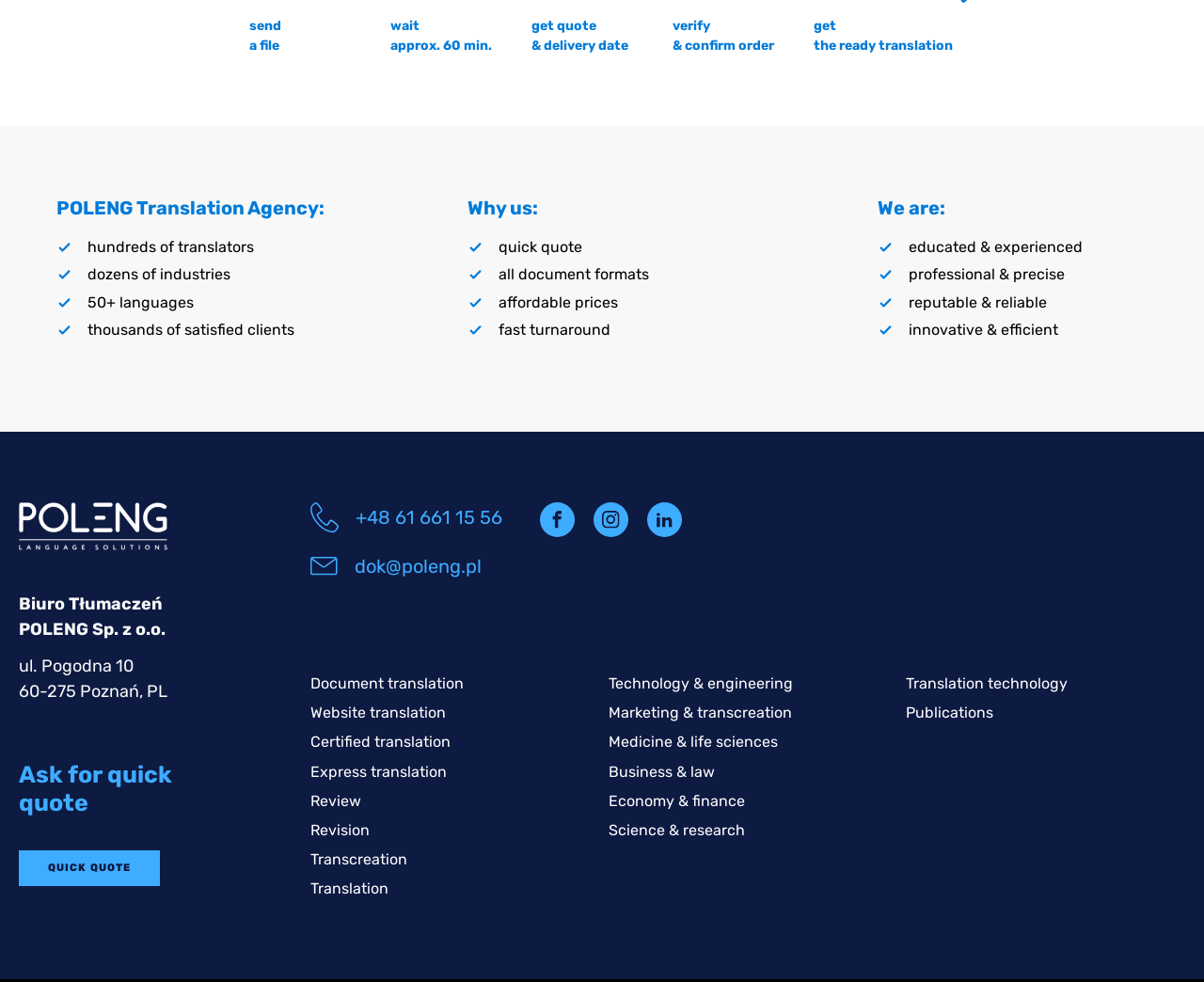Please give a one-word or short phrase response to the following question: 
What services does the agency offer?

Document translation, Website translation, etc.